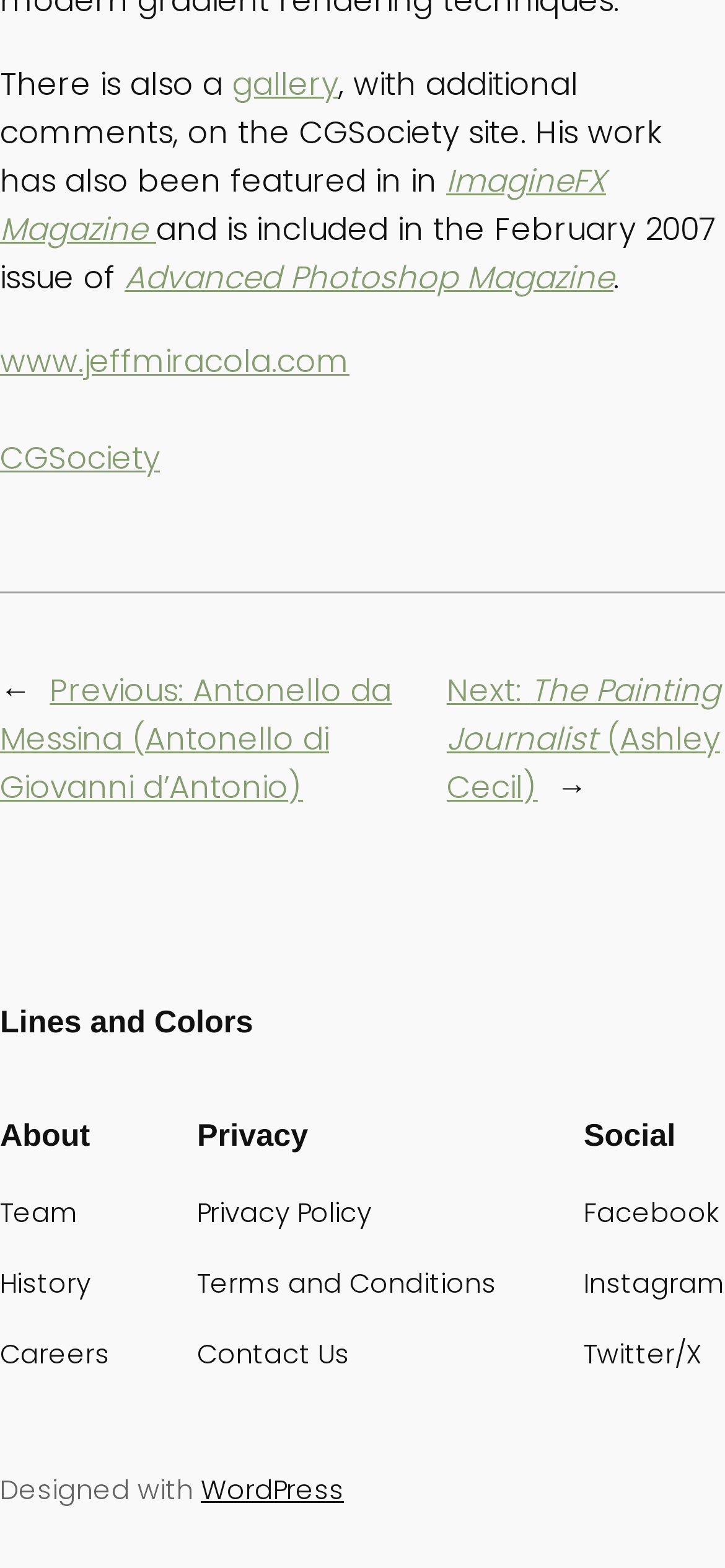Use the information in the screenshot to answer the question comprehensively: What is the purpose of the 'About' section?

The 'About' section is a navigation menu that contains links to 'Team', 'History', and 'Careers', suggesting that its purpose is to provide information about the team or organization behind the website.